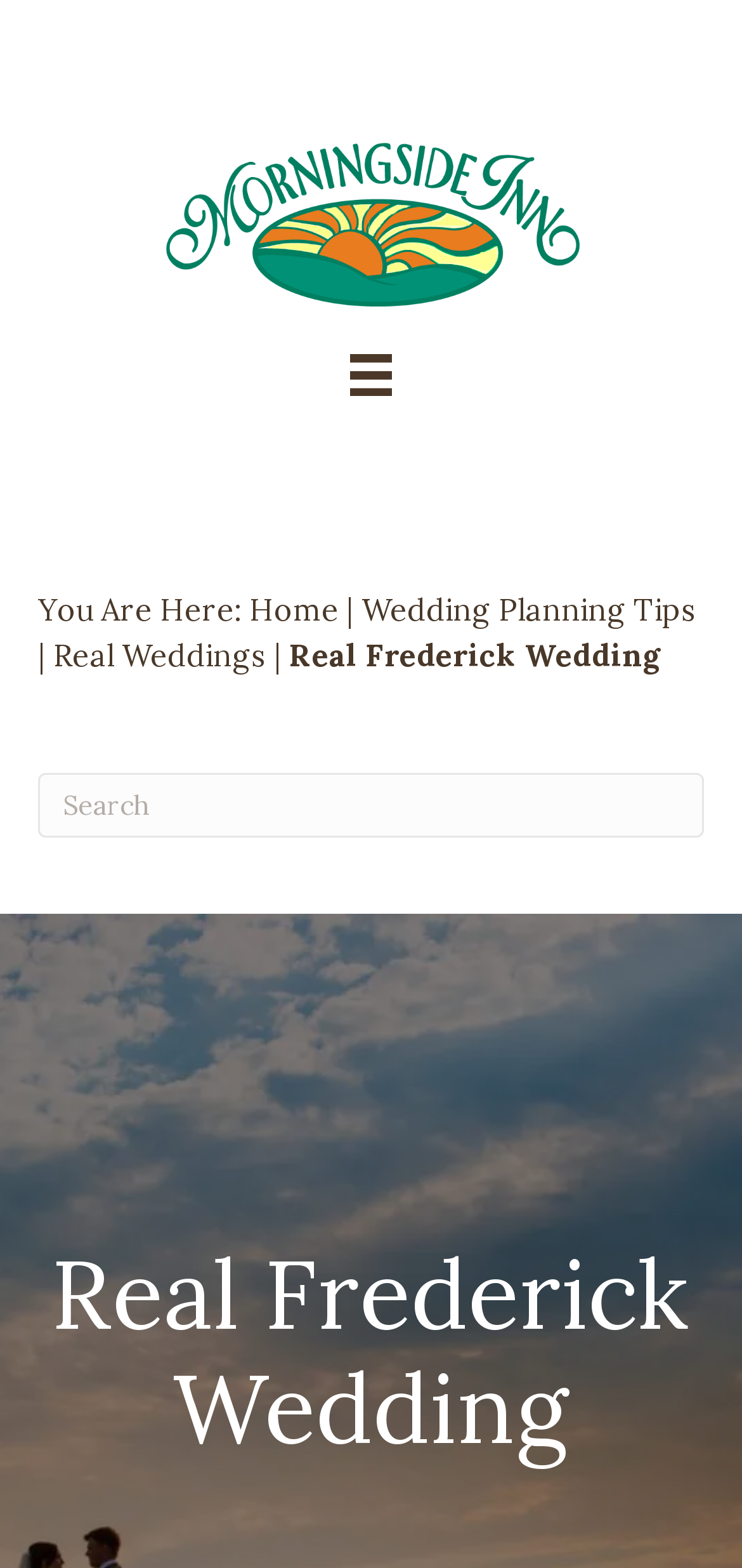Locate the bounding box of the UI element described in the following text: "aria-label="Search" name="s" placeholder="Search"".

[0.051, 0.493, 0.949, 0.534]